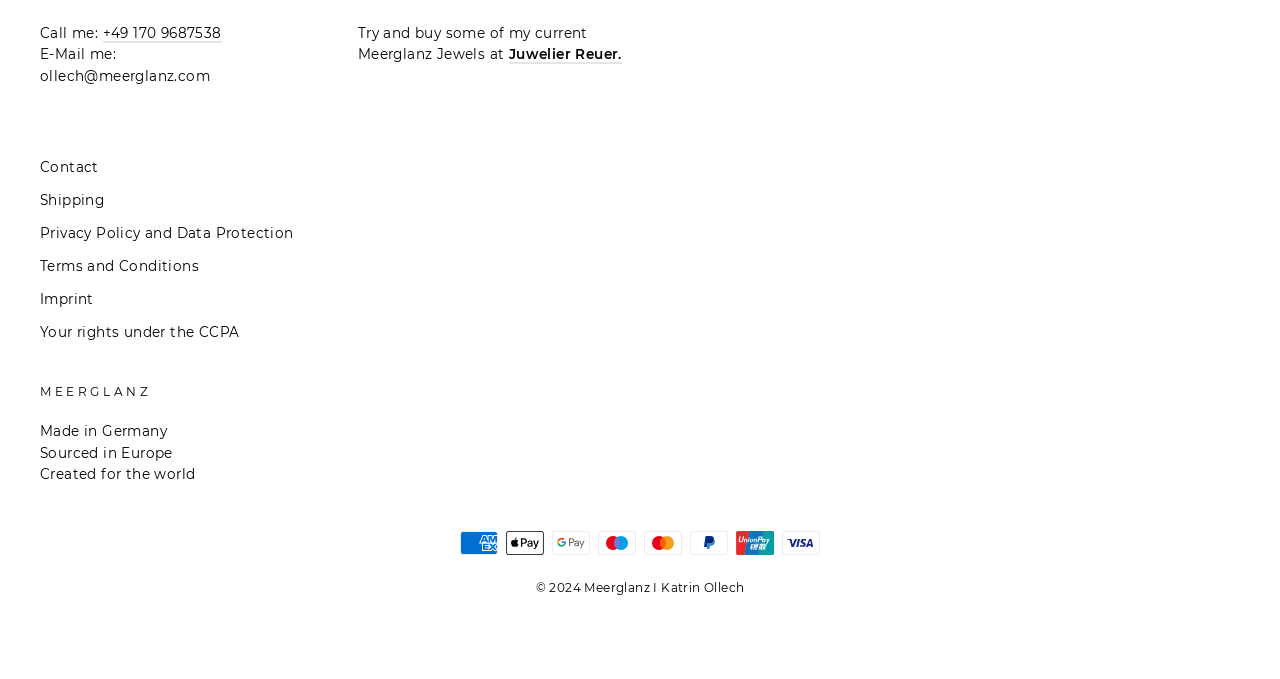Identify the bounding box coordinates for the element you need to click to achieve the following task: "Visit Juwelier Reuer". The coordinates must be four float values ranging from 0 to 1, formatted as [left, top, right, bottom].

[0.397, 0.068, 0.486, 0.095]